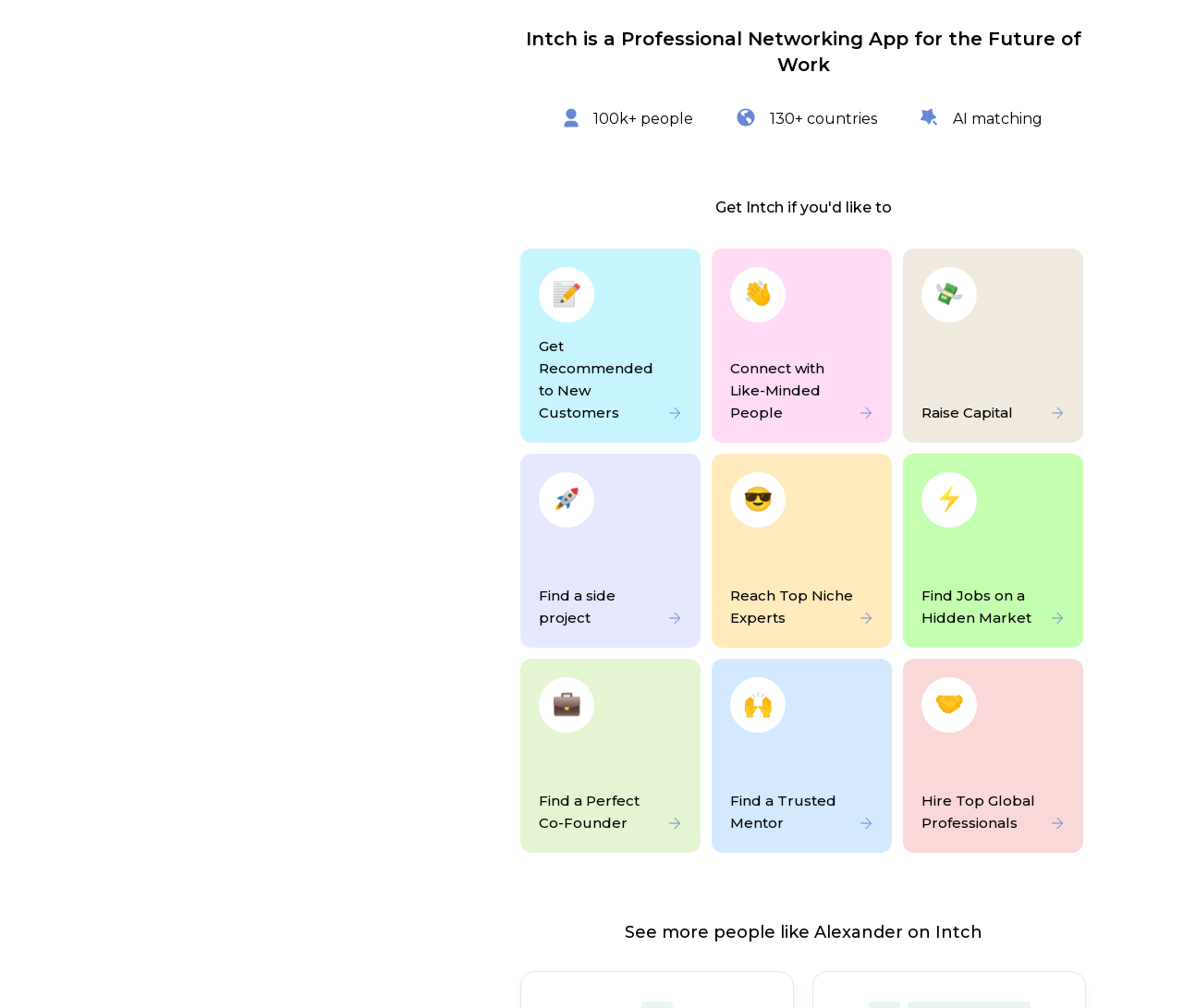Using the format (top-left x, top-left y, bottom-right x, bottom-right y), and given the element description, identify the bounding box coordinates within the screenshot: 🤝Hire Top Global Professionals

[0.764, 0.653, 0.916, 0.846]